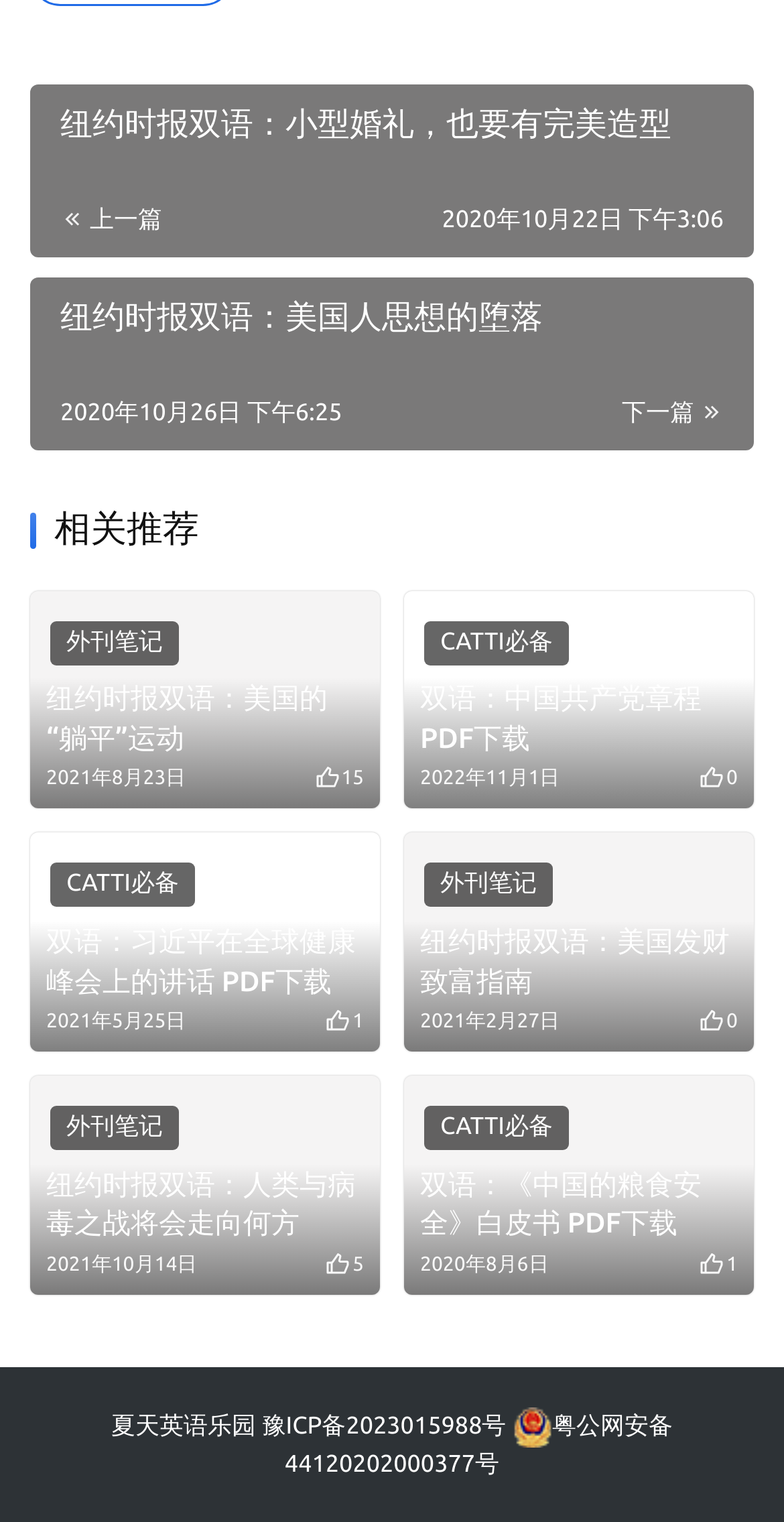What is the date of the second article?
Look at the screenshot and provide an in-depth answer.

I found the date of the second article by looking at the StaticText element with the text '2020年10月26日 下午6:25' which is located below the title of the second article.